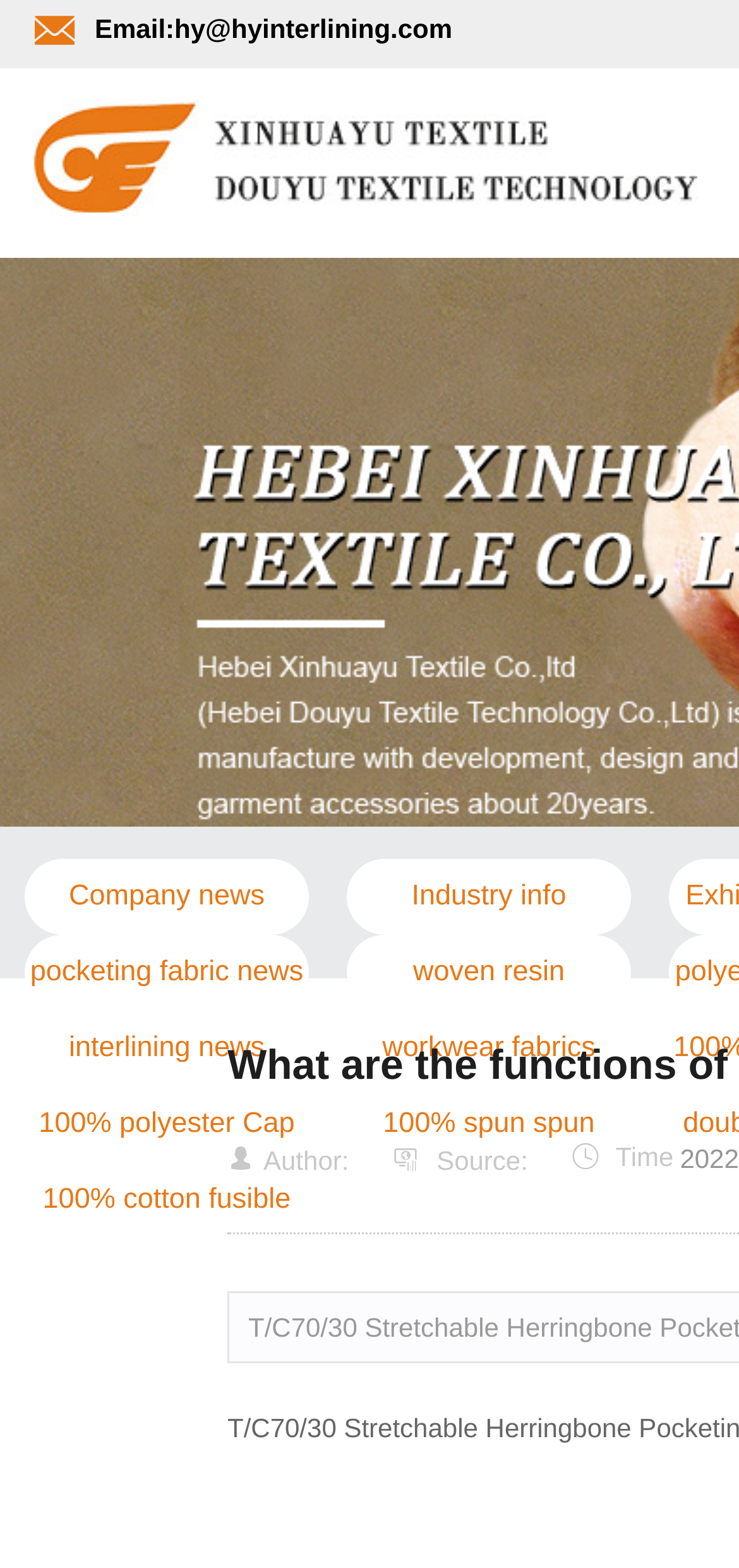Answer the question in a single word or phrase:
What are the categories of news?

Company, pocketing fabric, interlining, workwear fabrics